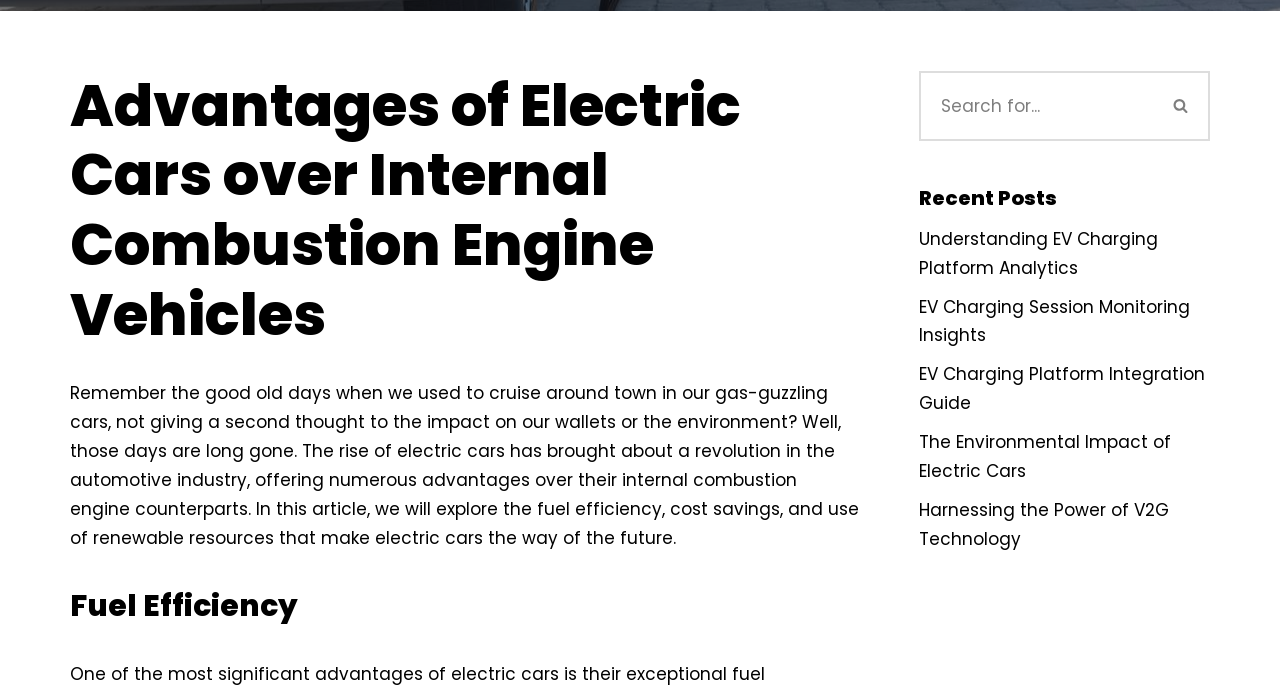Can you find the bounding box coordinates for the UI element given this description: "parent_node: Search for... aria-label="Search""? Provide the coordinates as four float numbers between 0 and 1: [left, top, right, bottom].

[0.901, 0.102, 0.945, 0.203]